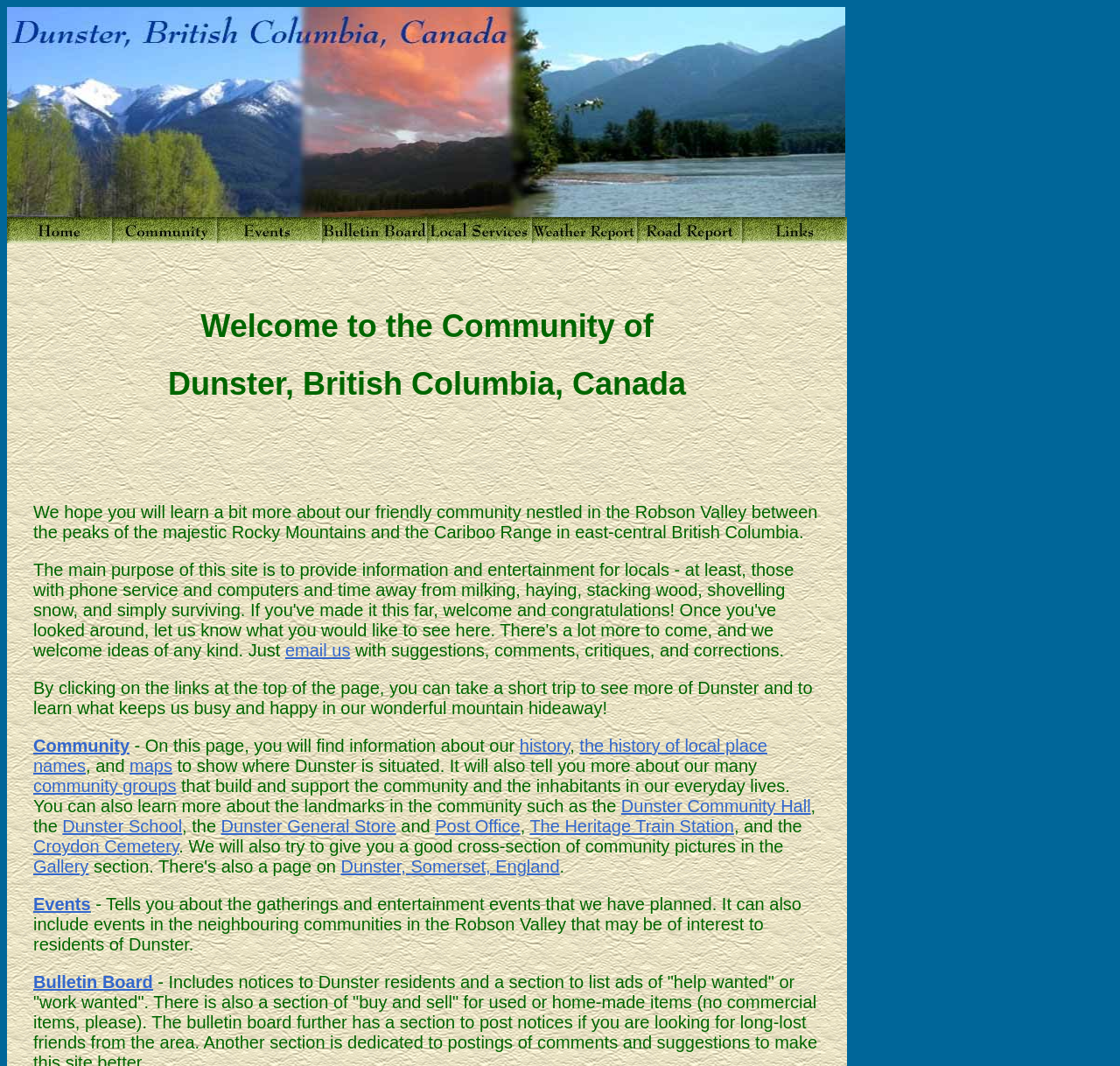Extract the main headline from the webpage and generate its text.

Welcome to the Community of